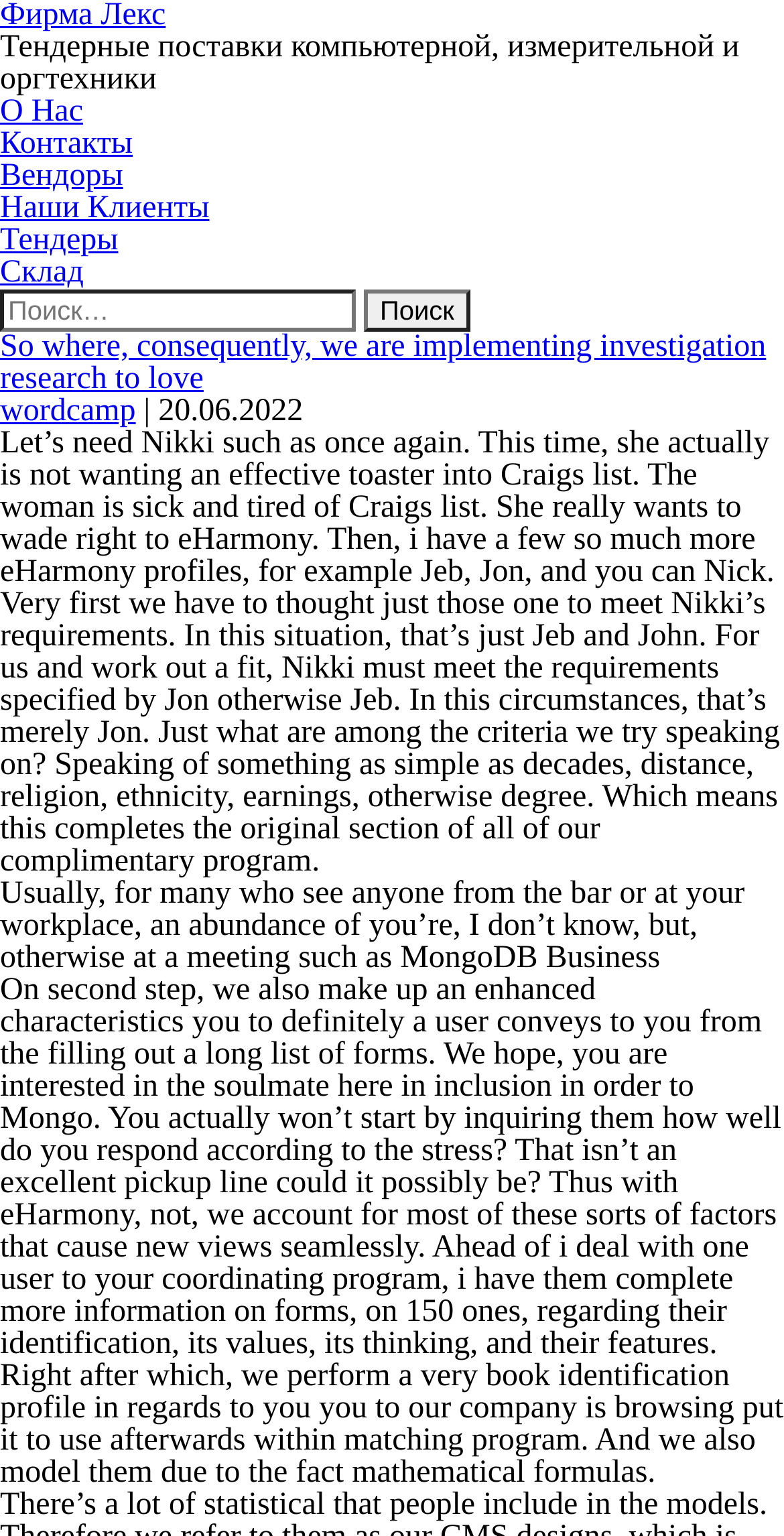Provide an in-depth caption for the elements present on the webpage.

The webpage appears to be a blog or article page with a Russian company name "Фирма Лекс" in the title. At the top, there is a horizontal navigation menu with six links: "О Нас" (About Us), "Контакты" (Contacts), "Вендоры" (Vendors), "Наши Клиенты" (Our Clients), "Тендеры" (Tenders), and "Склад" (Warehouse). Below the navigation menu, there is a search bar with a search box and a "Поиск" (Search) button.

The main content of the page is divided into sections. The first section has a heading with the same title as the webpage, "So where, consequently, we are implementing investigation research to love". Below the heading, there is a link to the same title, followed by a link to "wordcamp", a vertical bar, and a date "20.06.2022".

The next section contains a long paragraph of text, which appears to be a story about a person named Nikki who is looking for a match on eHarmony. The text describes Nikki's requirements and how they are matched with potential partners.

The following sections contain more paragraphs of text, which discuss the process of finding a match on eHarmony, including the use of a long list of forms to gather information about a user's identity, values, and features. The text also mentions the use of mathematical formulas to model a user's profile and match them with others.

Overall, the webpage appears to be a blog post or article about online dating and matchmaking, with a focus on the process of finding a compatible partner.